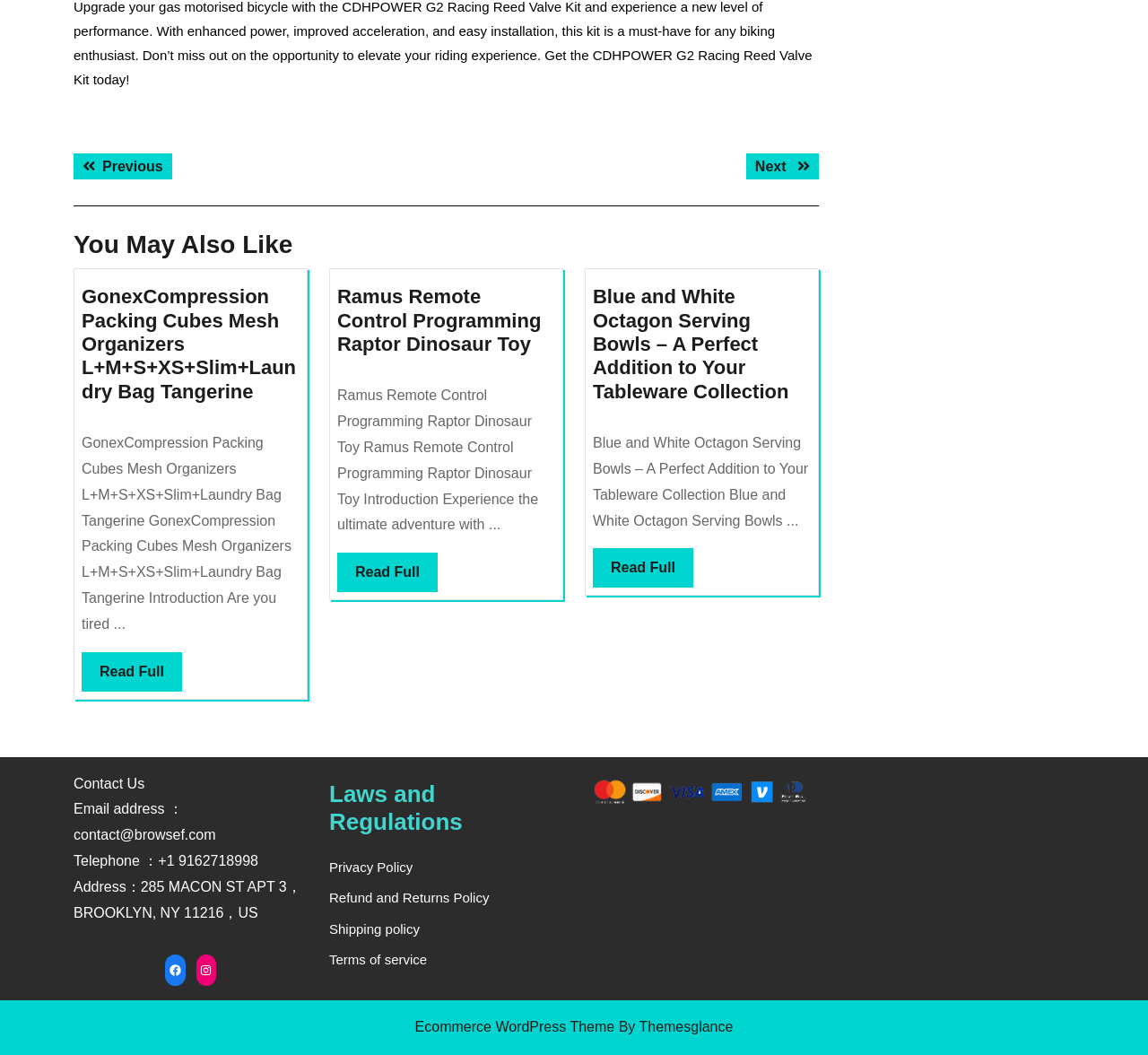What is the title of the first article?
Based on the image, provide a one-word or brief-phrase response.

GonexCompression Packing Cubes